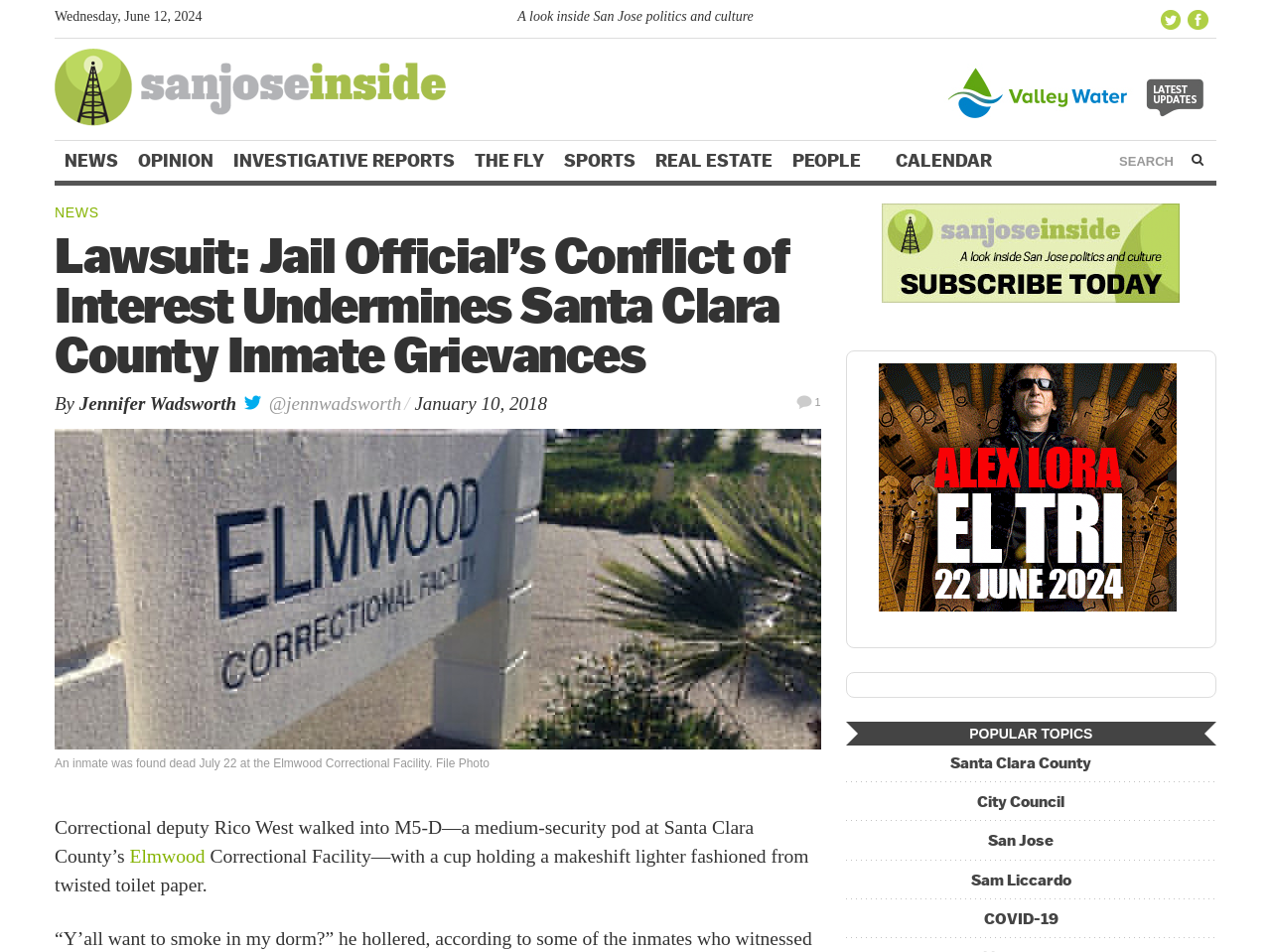Find the bounding box coordinates for the HTML element specified by: "Clinic Hours".

None